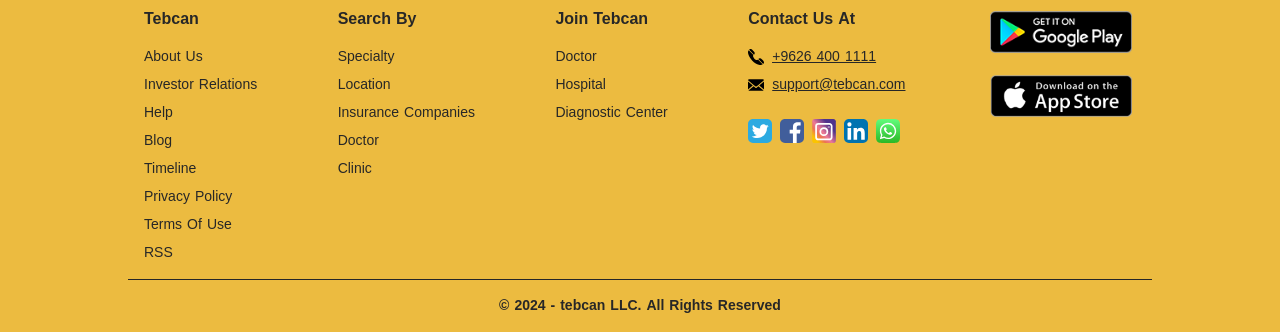Use a single word or phrase to answer the question: 
What social media platforms does Tebcan have?

Four platforms